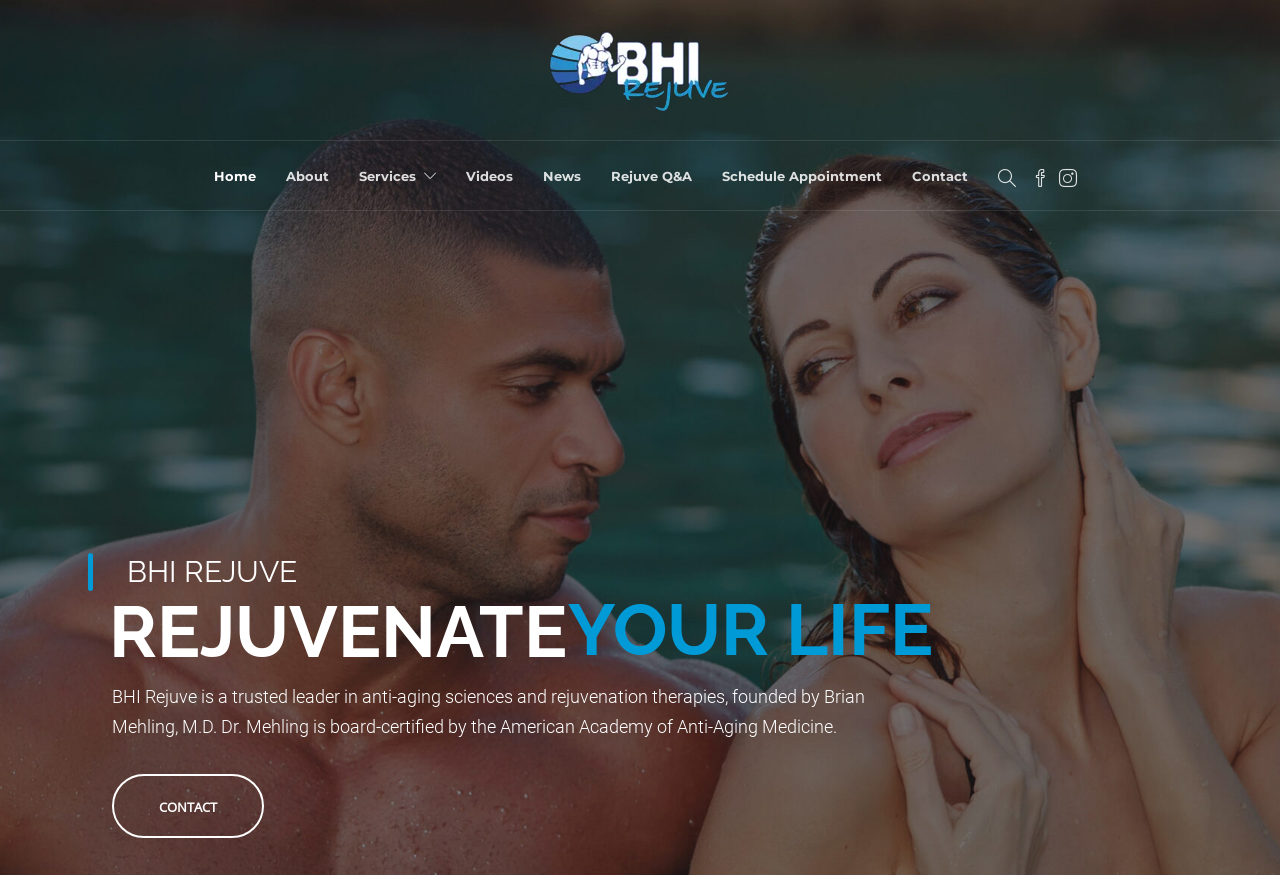Respond to the question below with a concise word or phrase:
How many navigation links are there?

9